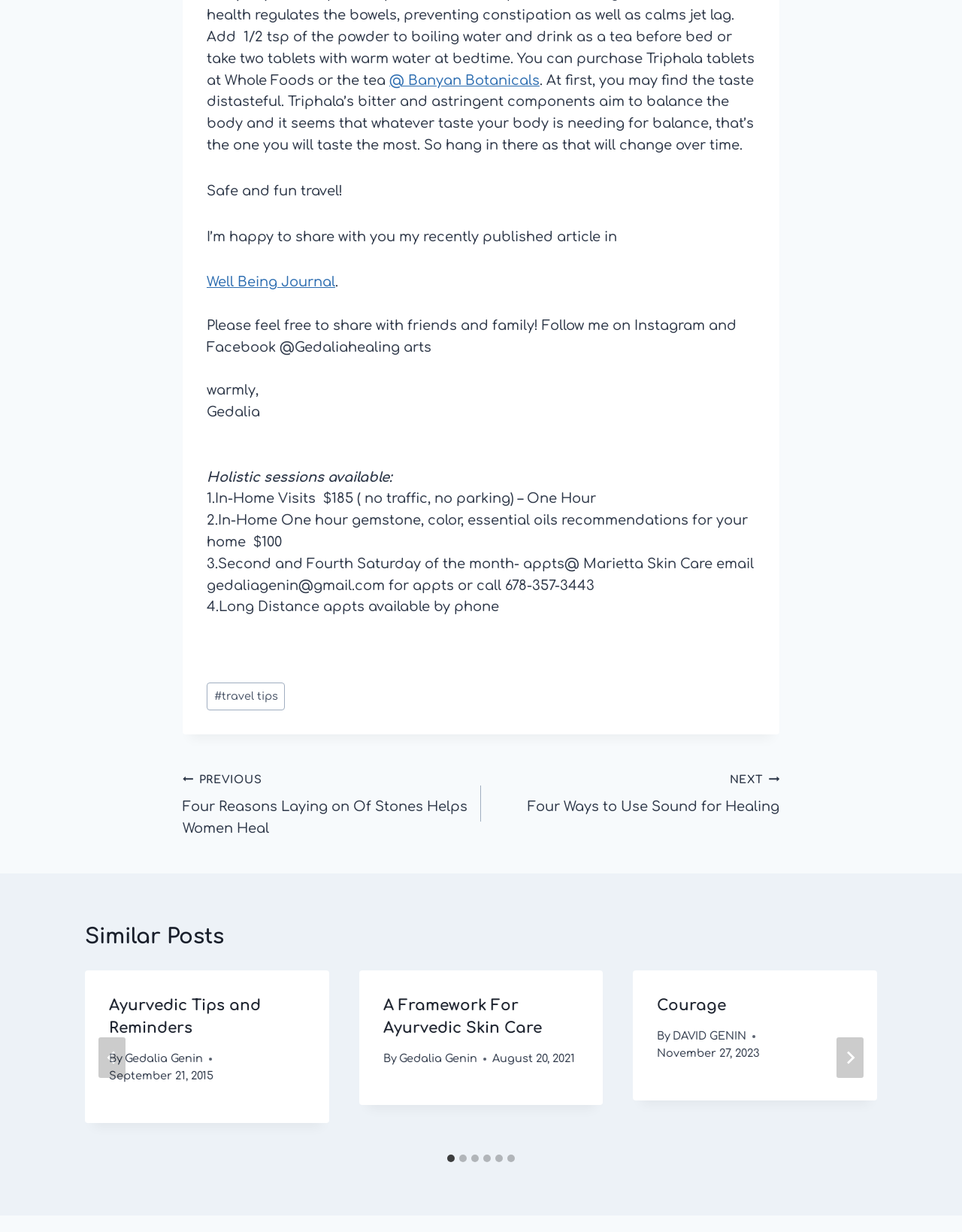Find the bounding box coordinates for the element described here: "#travel tips".

[0.215, 0.554, 0.296, 0.576]